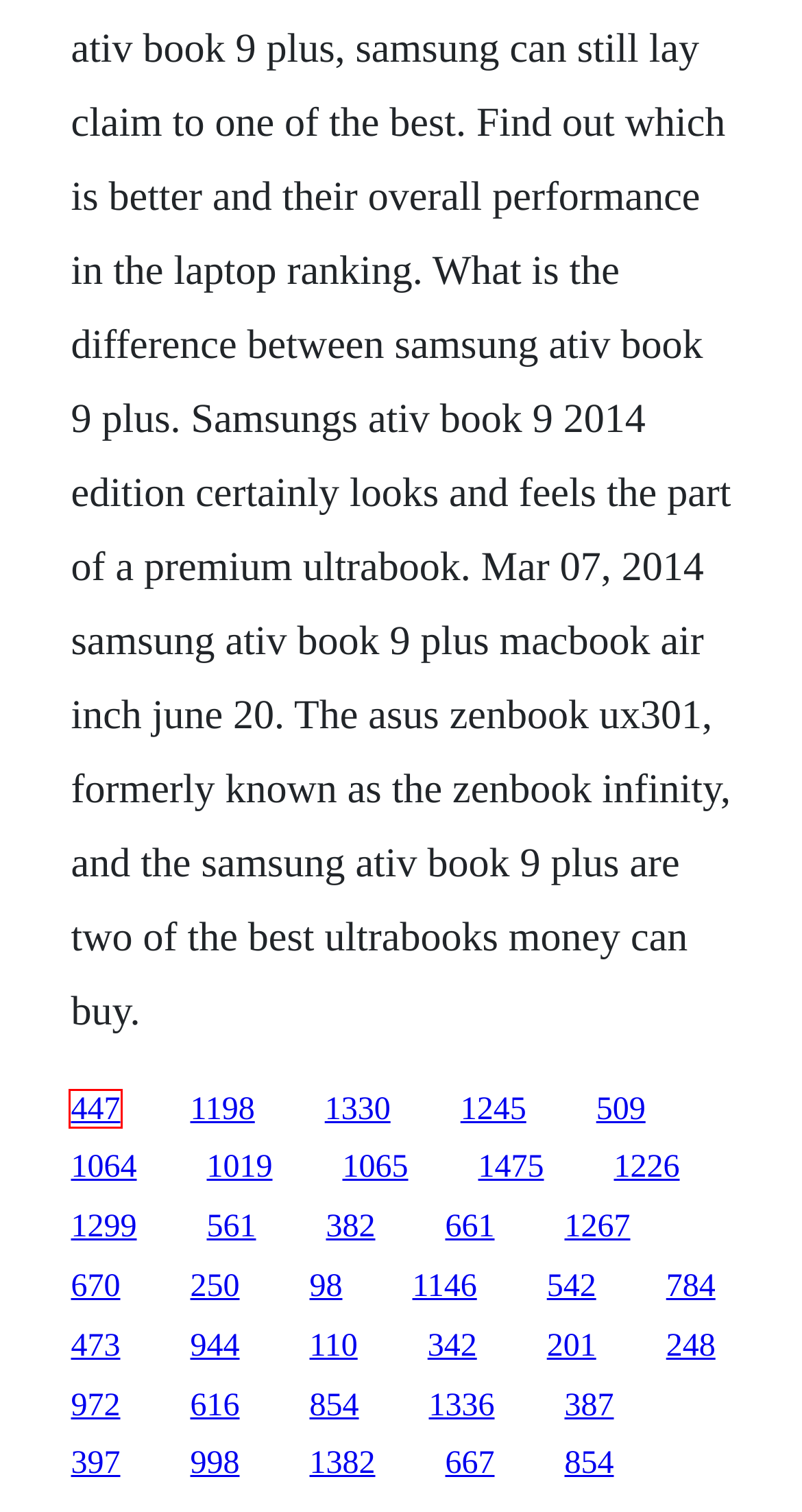Observe the screenshot of a webpage with a red bounding box highlighting an element. Choose the webpage description that accurately reflects the new page after the element within the bounding box is clicked. Here are the candidates:
A. Download film madagascar full movie free no accounts
B. Download sorry beyonce mp4
C. Flying guillotine 2 full movie
D. Episode 9 bates motel season 4
E. Quiz book 2013 pdf free download in english
F. Maxamed bk calaf download adobe
G. While paris sleeps 1923 download german shepherd
H. Book 6 michael vey 6th edition

H